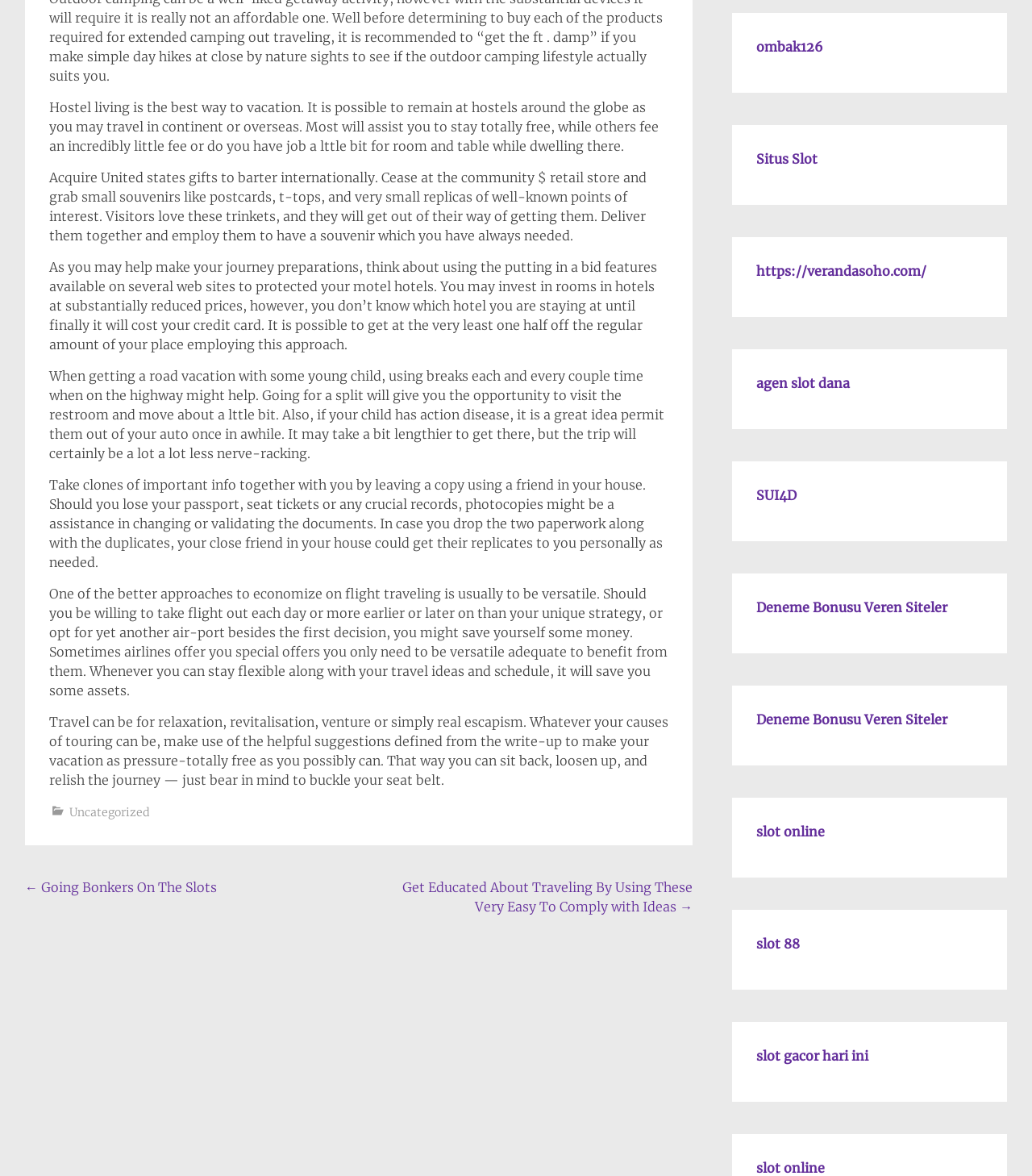Please specify the bounding box coordinates in the format (top-left x, top-left y, bottom-right x, bottom-right y), with all values as floating point numbers between 0 and 1. Identify the bounding box of the UI element described by: Deneme Bonusu Veren Siteler

[0.733, 0.605, 0.918, 0.619]